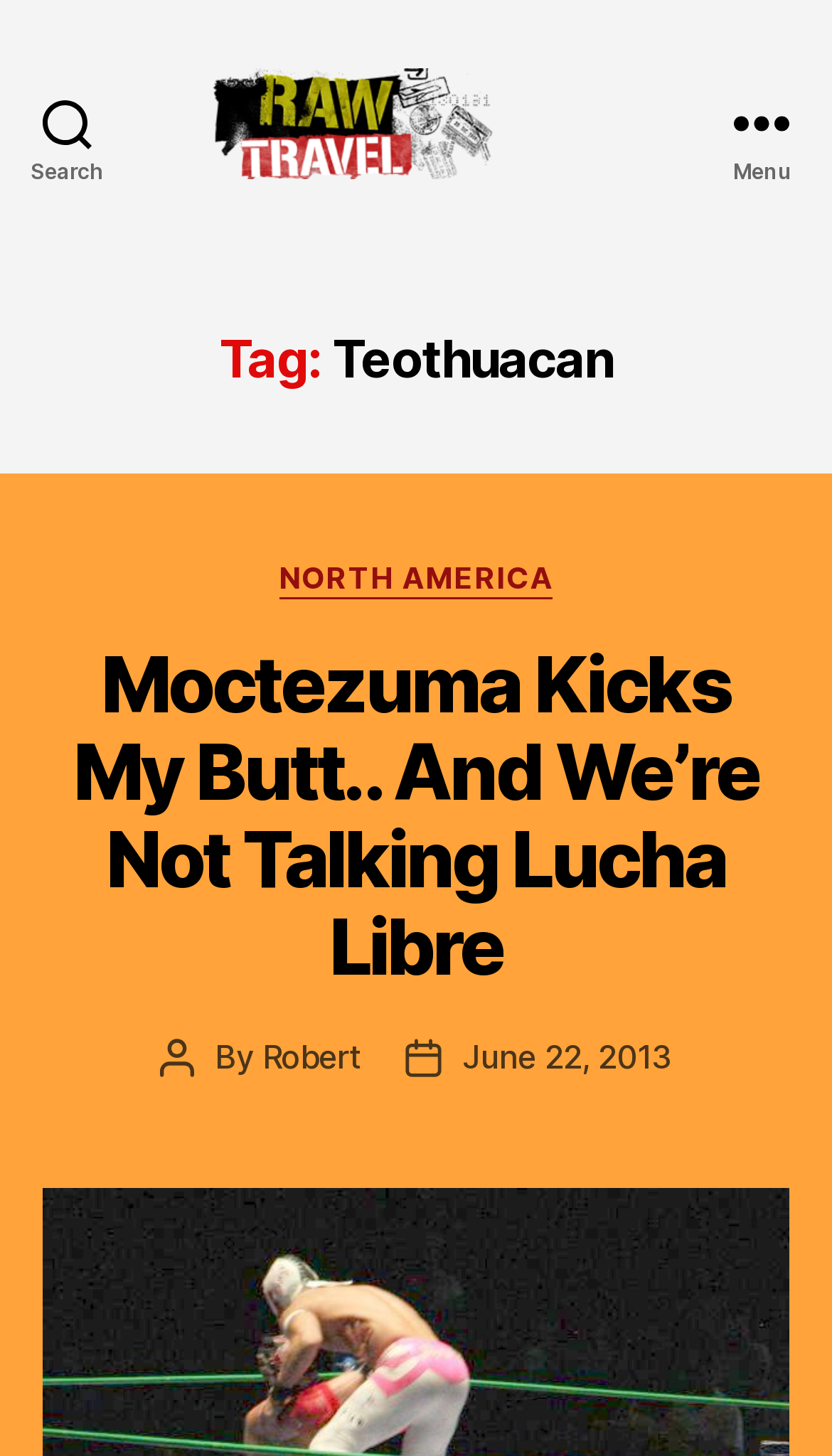Given the description "parent_node: Raw Travel TV Blog", provide the bounding box coordinates of the corresponding UI element.

[0.247, 0.046, 0.753, 0.122]